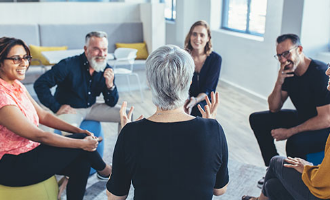Answer the following query concisely with a single word or phrase:
What is the purpose of Employee Resource Groups (ERGs) at Sanofi?

Fostering inclusivity and belonging